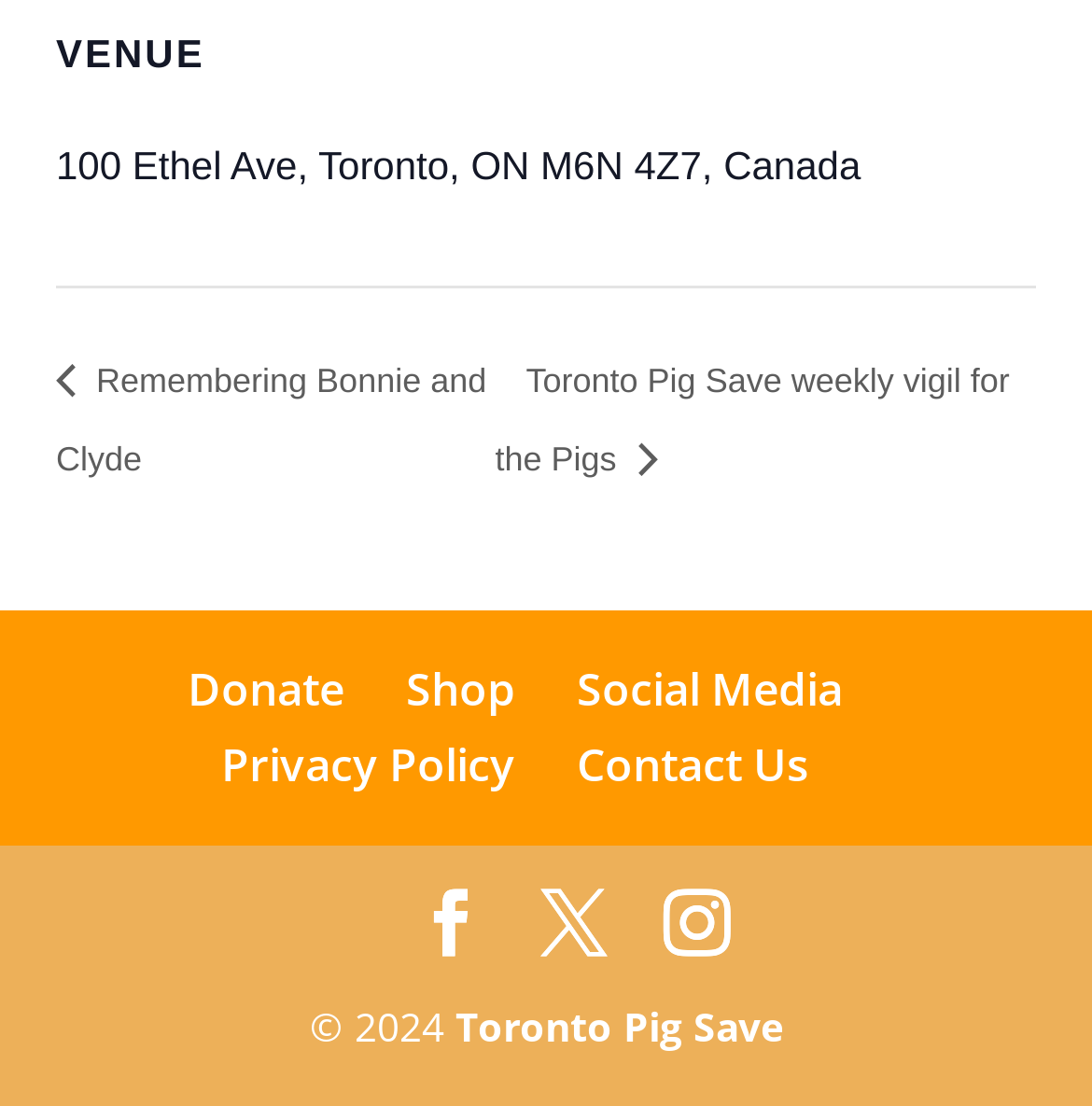Can you find the bounding box coordinates for the element to click on to achieve the instruction: "Visit the social media page"?

[0.528, 0.594, 0.772, 0.65]